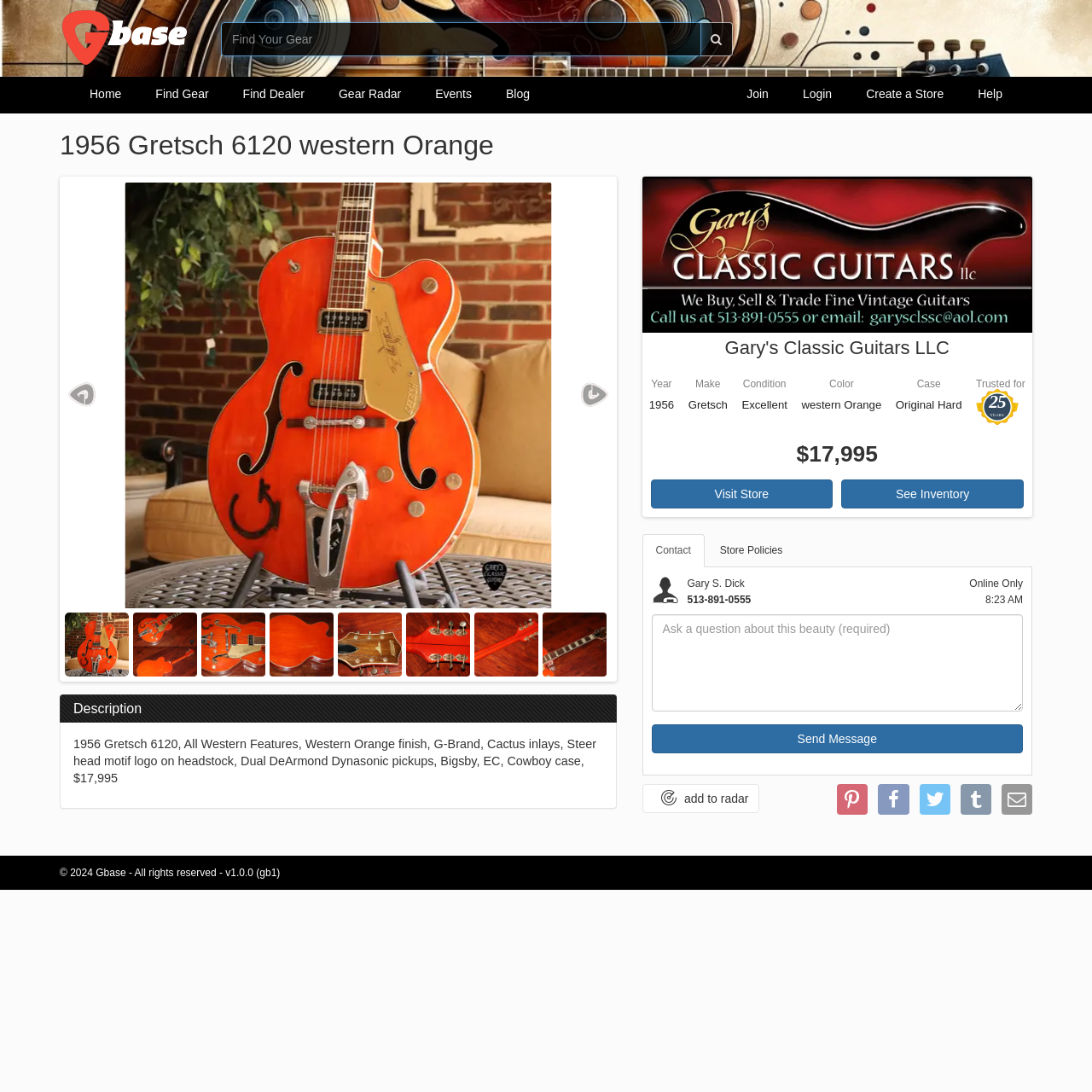Provide the bounding box coordinates of the area you need to click to execute the following instruction: "Visit the store".

[0.596, 0.439, 0.763, 0.466]